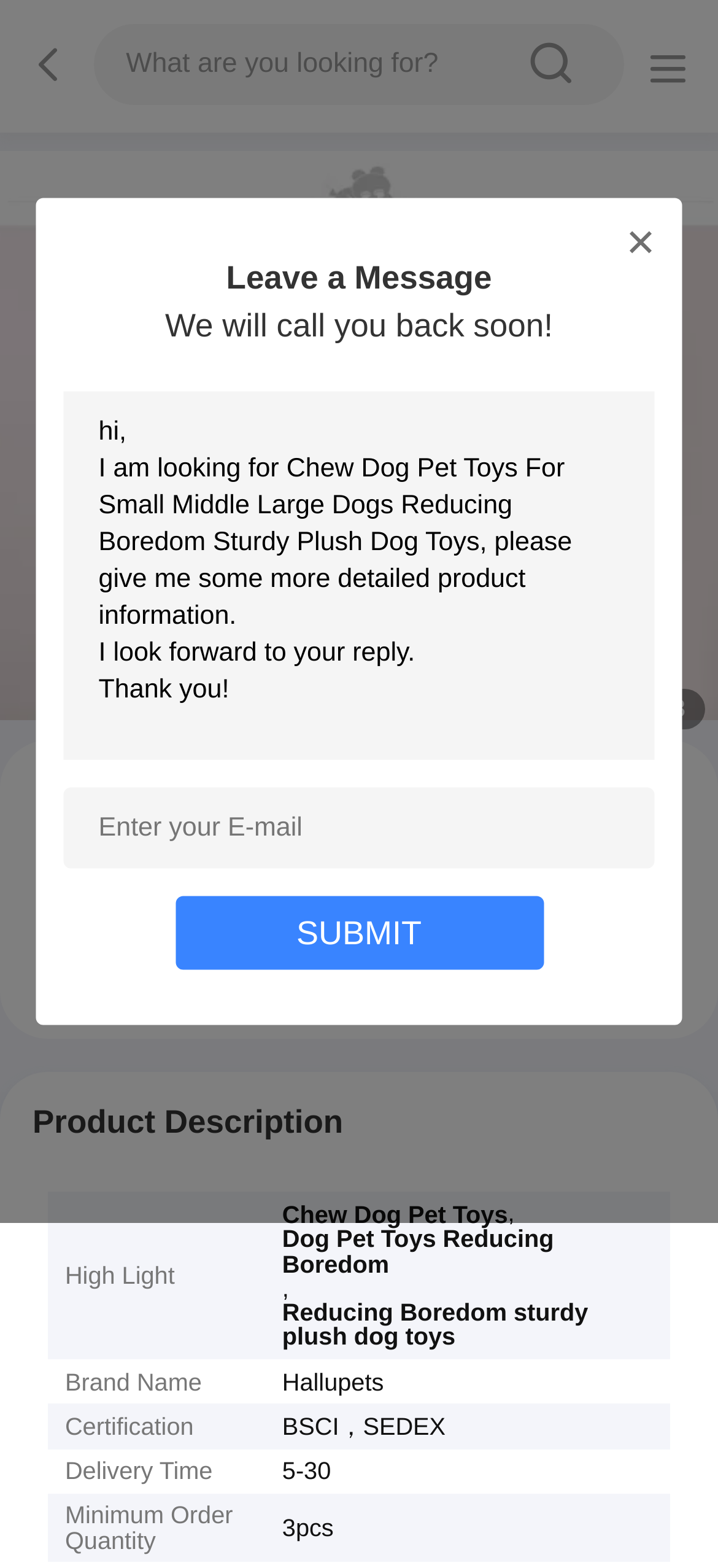What is the main heading of this webpage? Please extract and provide it.

Chew Dog Pet Toys For Small Middle Large Dogs Reducing Boredom Sturdy Plush Dog Toys